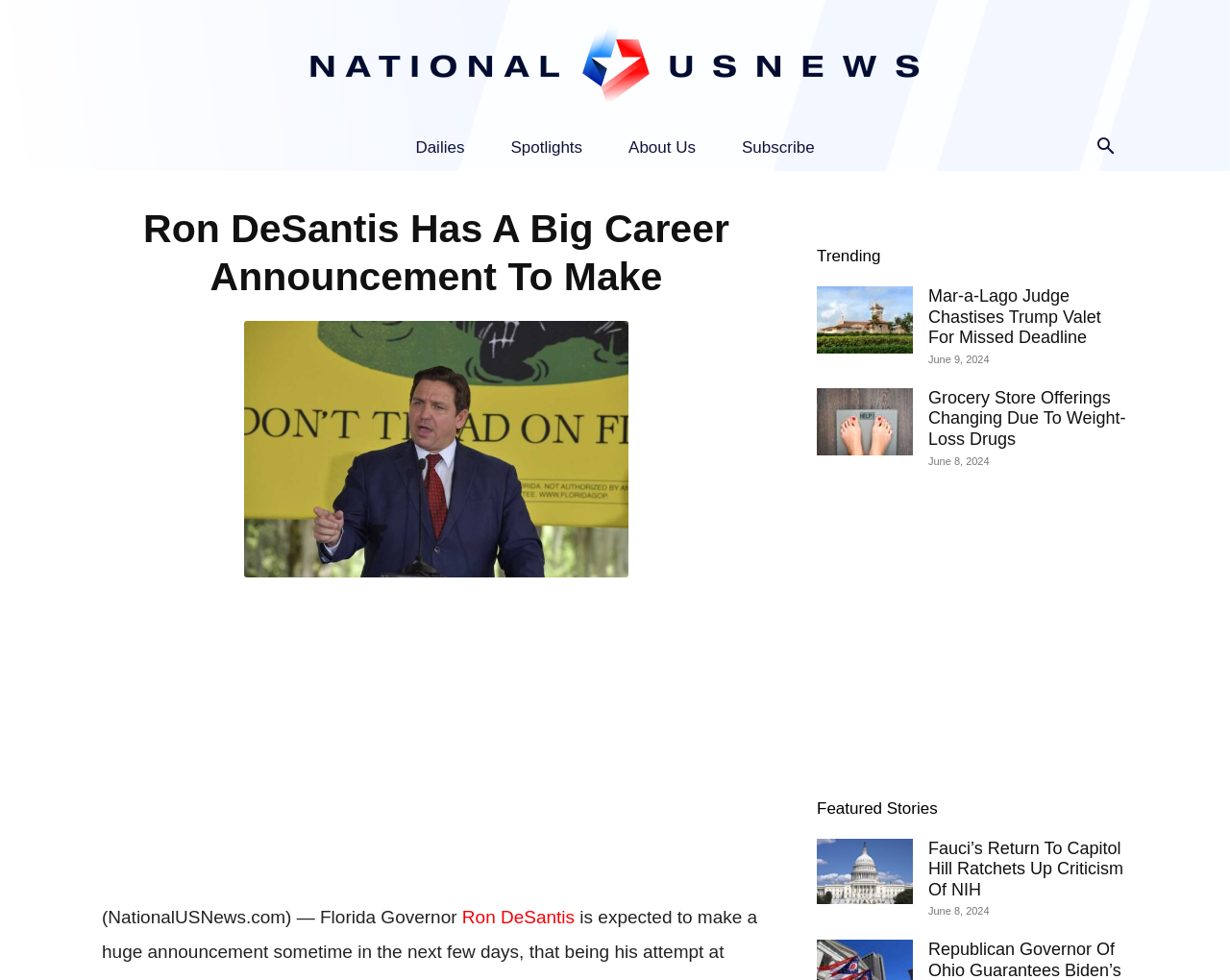Provide the bounding box coordinates for the UI element described in this sentence: "aria-label="Advertisement" name="aswift_5" title="Advertisement"". The coordinates should be four float values between 0 and 1, i.e., [left, top, right, bottom].

[0.105, 0.604, 0.605, 0.898]